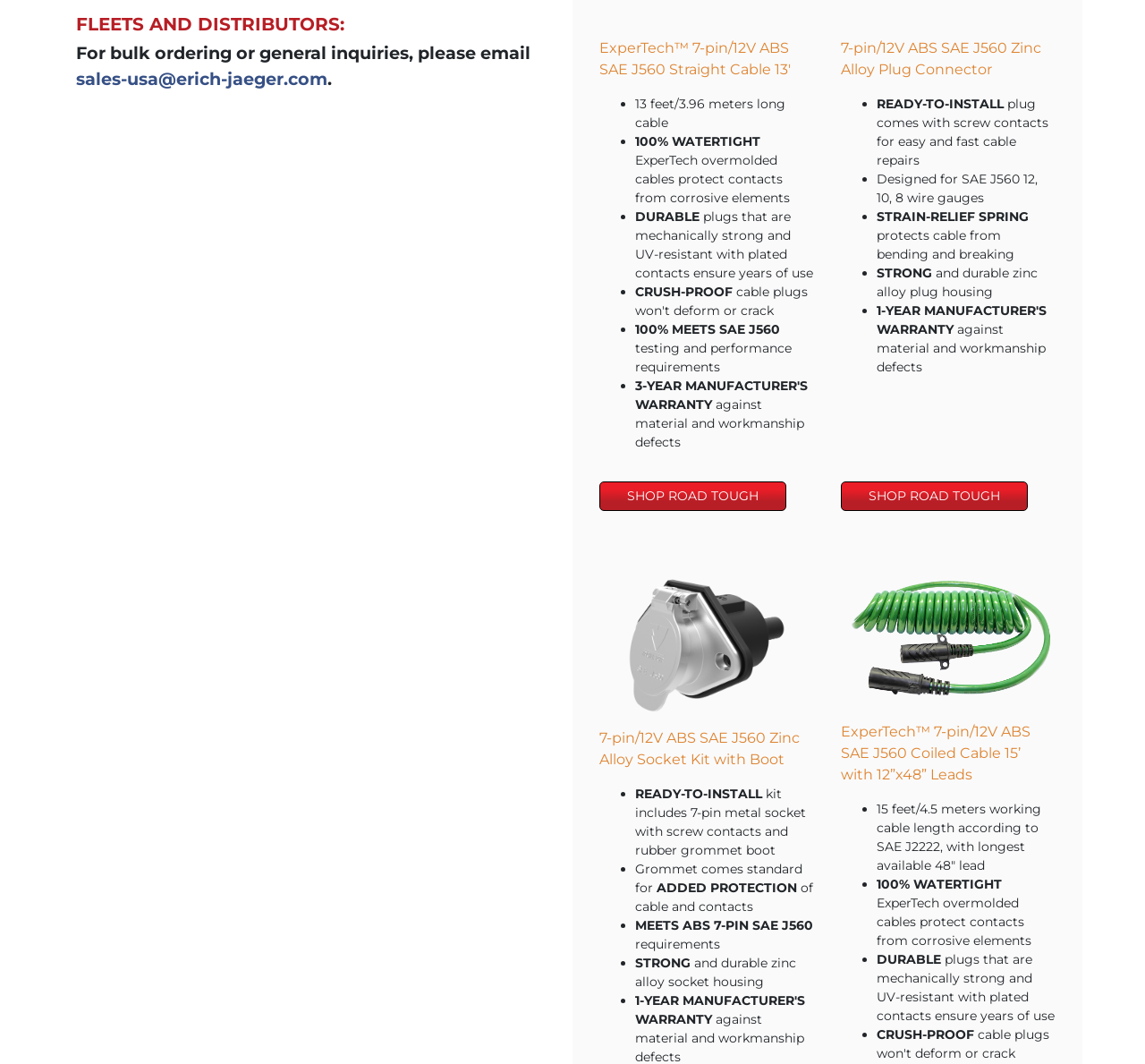Find the bounding box coordinates of the element's region that should be clicked in order to follow the given instruction: "Explore 'Sustainable prefab bushland retreat'". The coordinates should consist of four float numbers between 0 and 1, i.e., [left, top, right, bottom].

None